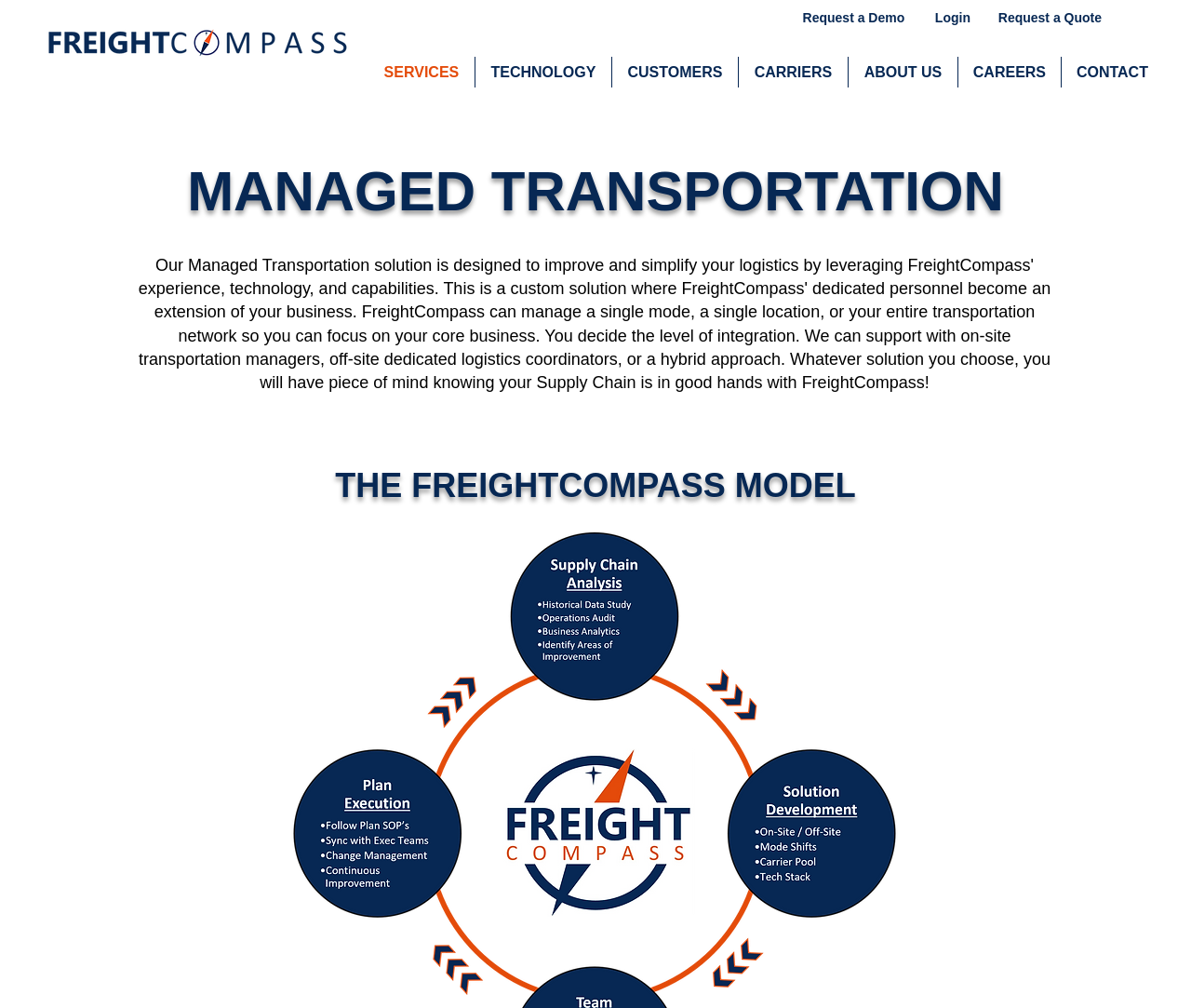Refer to the image and provide an in-depth answer to the question:
How many buttons are there in the top section?

I examined the top section of the webpage and found three buttons: 'Request a Demo', 'Login', and 'Request a Quote'.